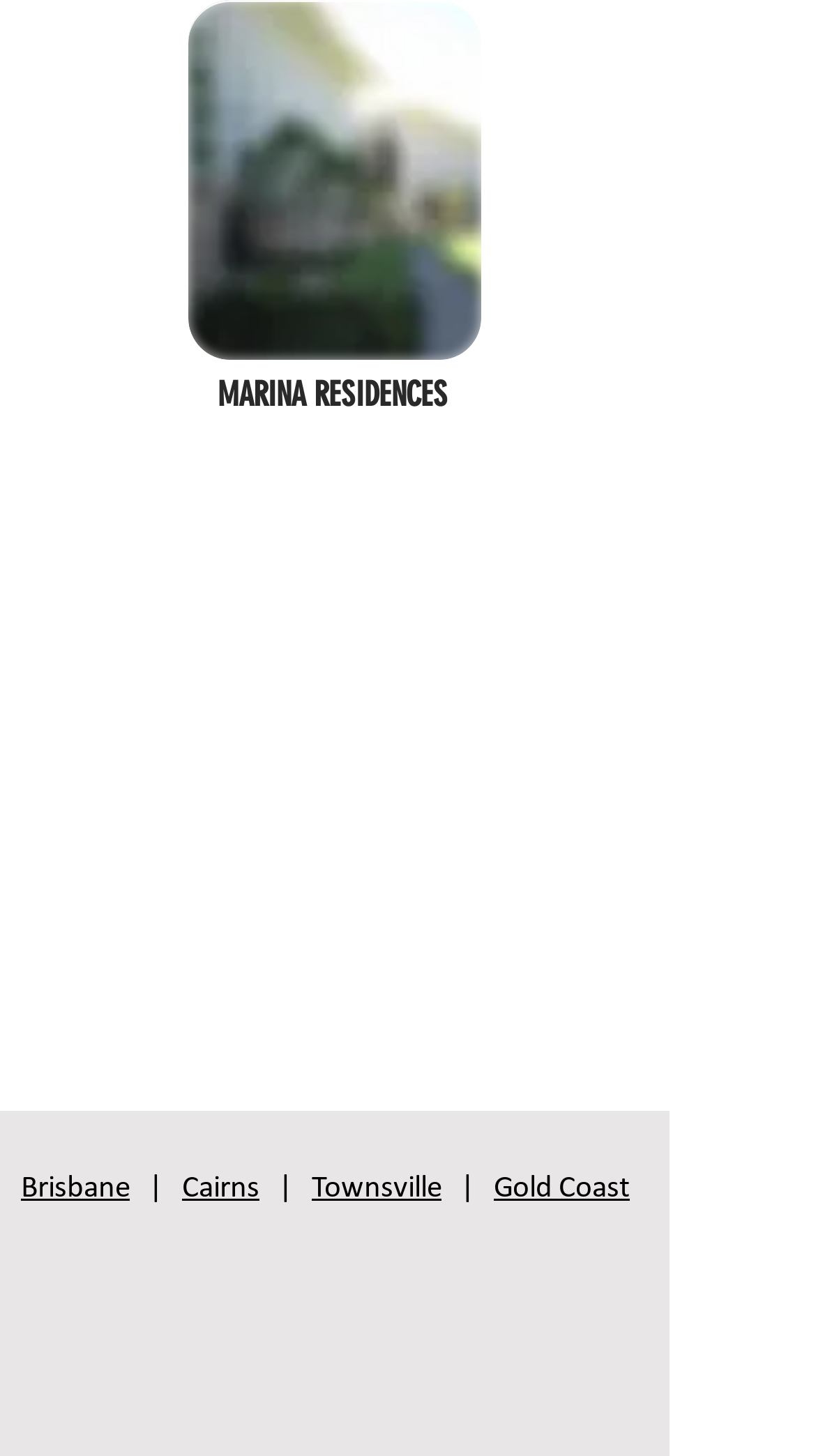What is the image above the heading?
Based on the image, give a one-word or short phrase answer.

Marina 7.jpg